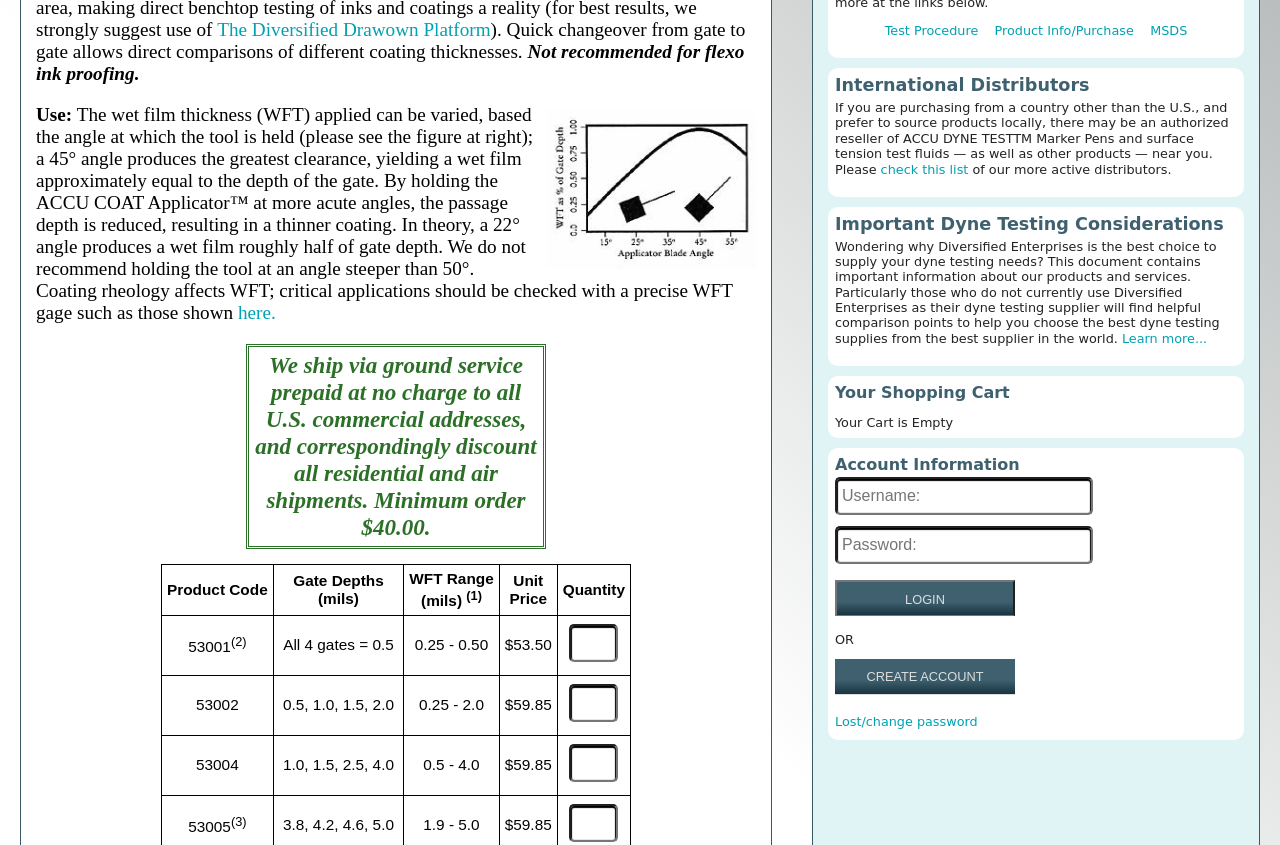Bounding box coordinates are specified in the format (top-left x, top-left y, bottom-right x, bottom-right y). All values are floating point numbers bounded between 0 and 1. Please provide the bounding box coordinate of the region this sentence describes: parent_node: LOGIN name="pass1" placeholder="Password:"

[0.652, 0.622, 0.854, 0.667]